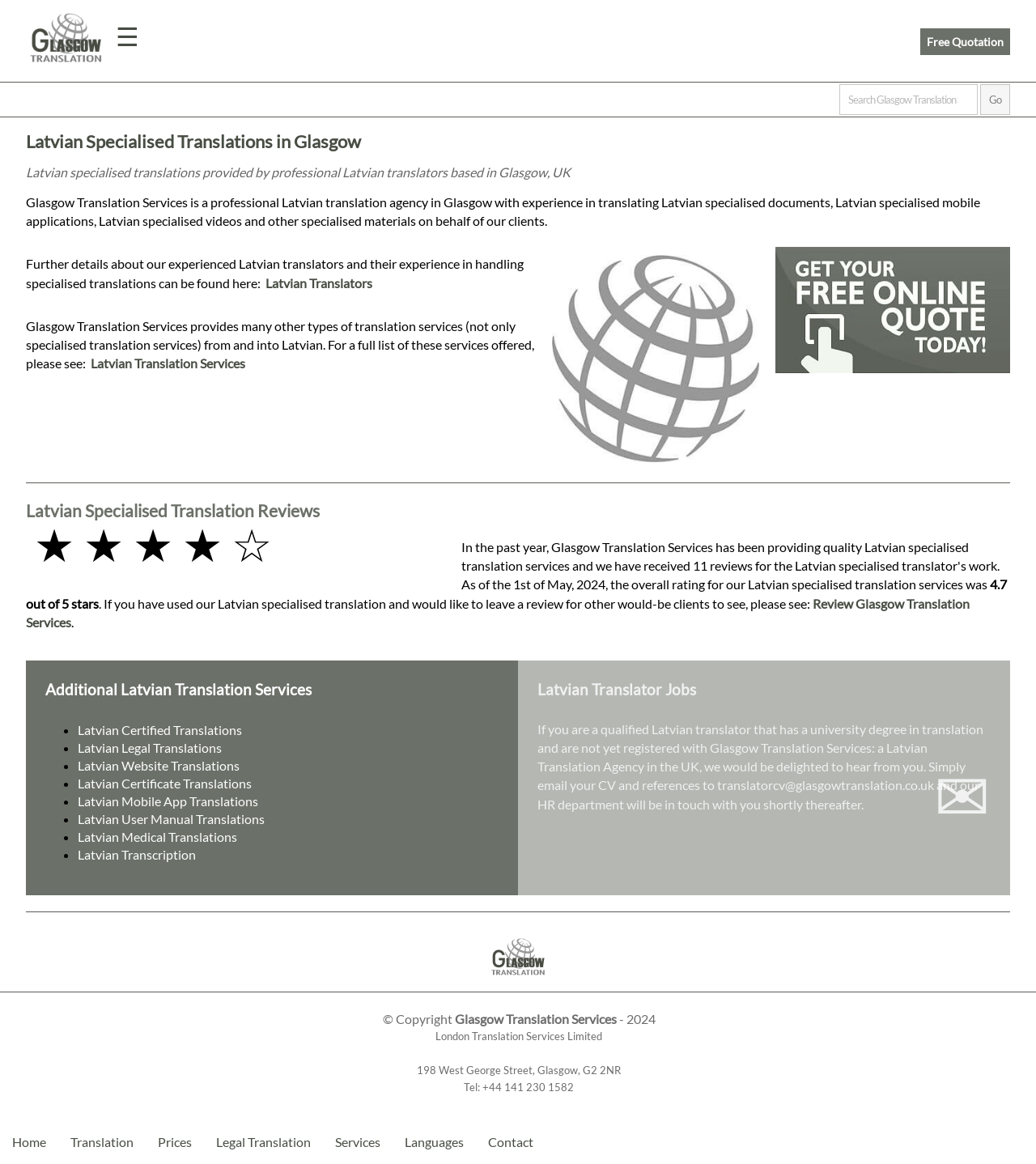Identify and provide the main heading of the webpage.

Latvian Specialised Translations in Glasgow